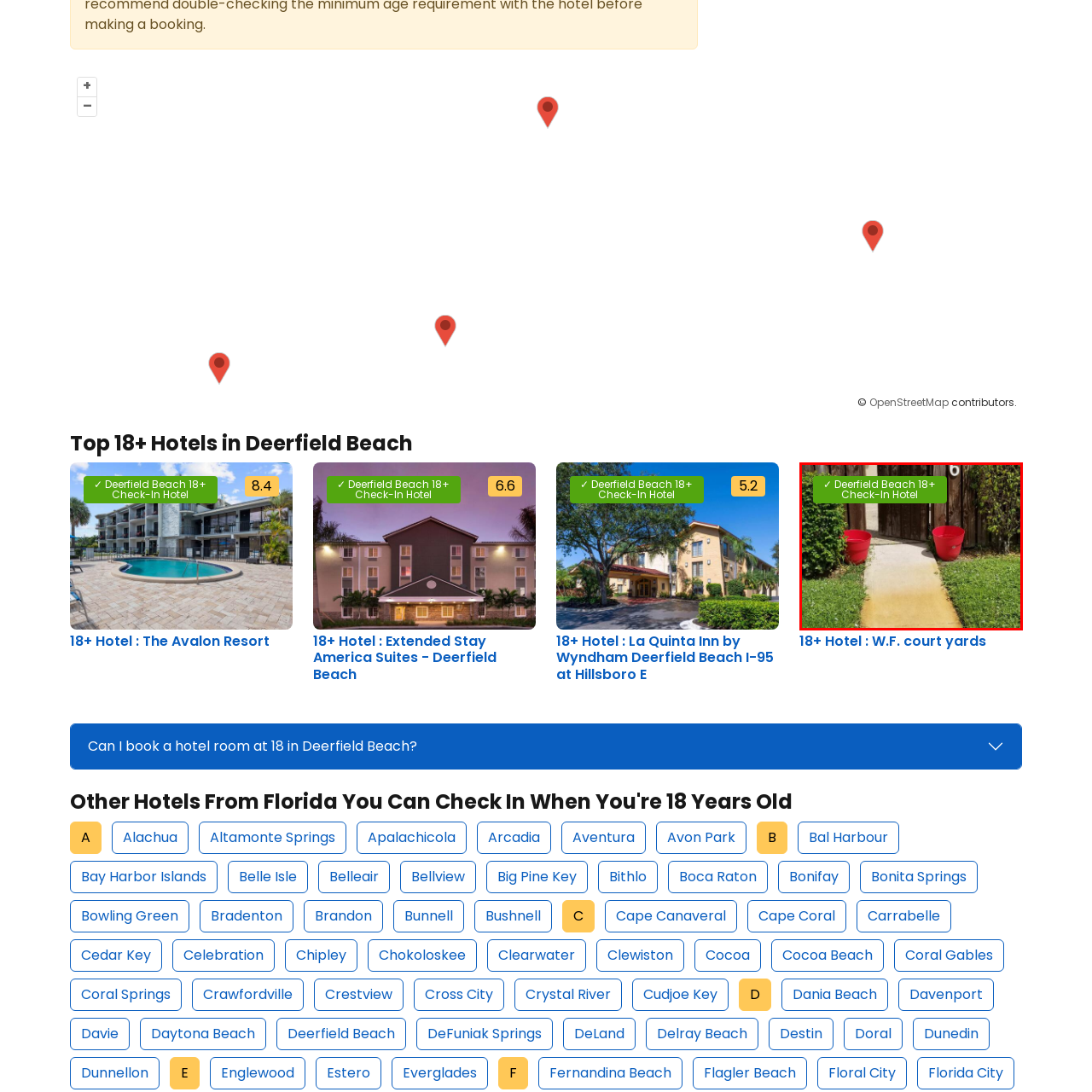Focus on the area highlighted by the red bounding box and give a thorough response to the following question, drawing from the image: What color are the buckets on either side of the path?

The vibrant red buckets are mentioned in the caption as adding a pop of color against the lush green grass, creating a welcoming atmosphere.